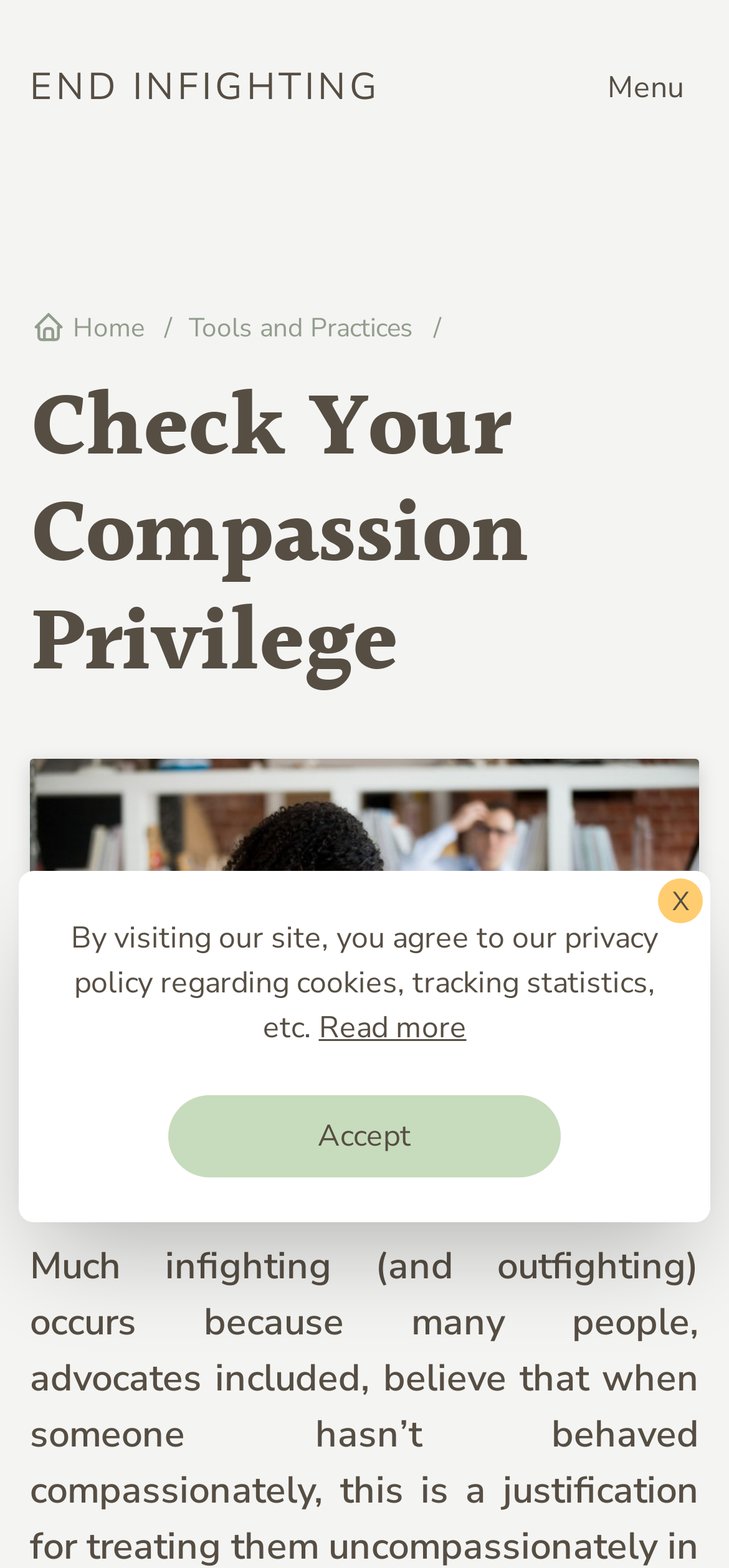Pinpoint the bounding box coordinates of the clickable element needed to complete the instruction: "Read about 'What is Infighting?'". The coordinates should be provided as four float numbers between 0 and 1: [left, top, right, bottom].

[0.154, 0.126, 0.805, 0.209]